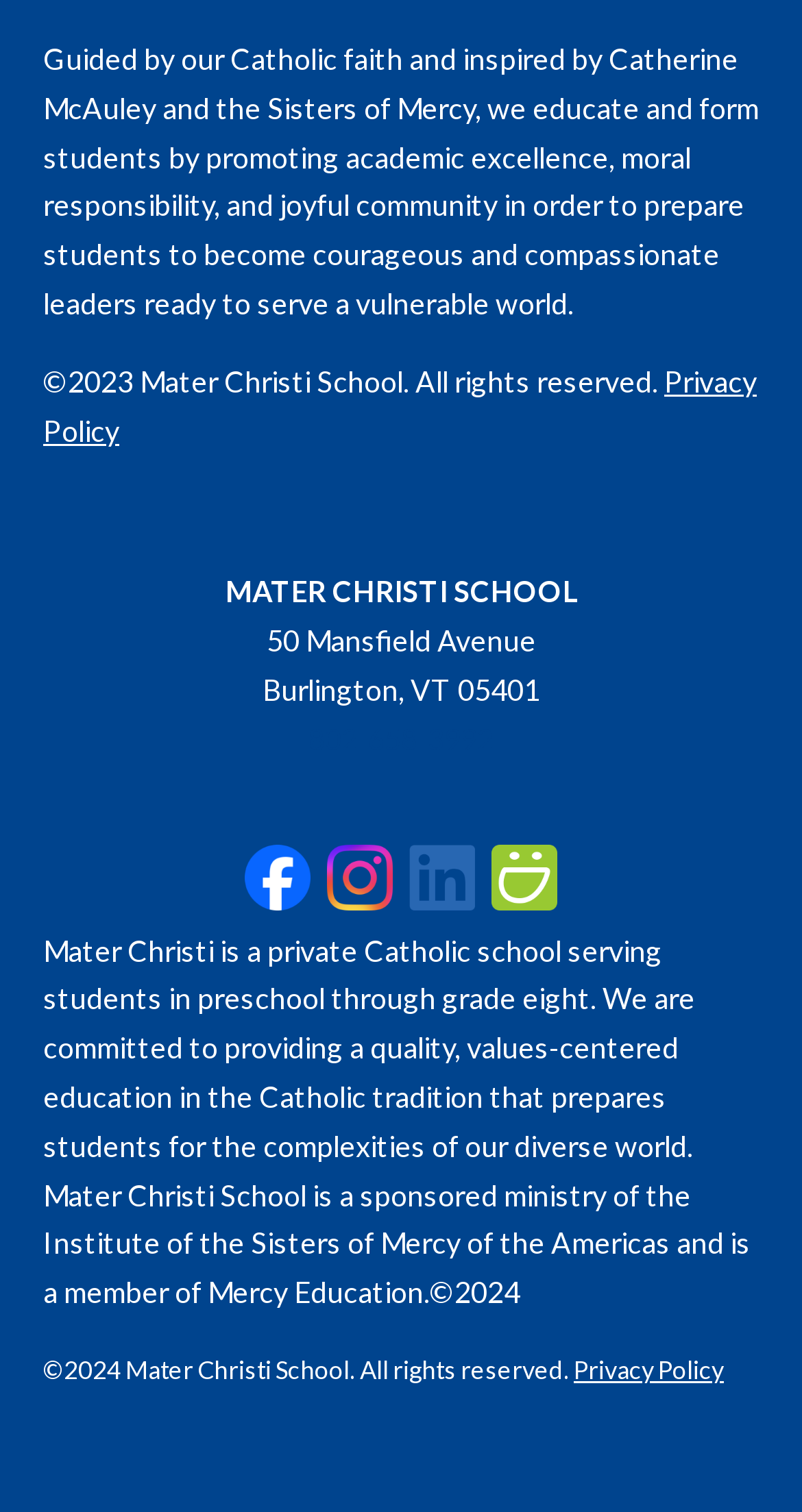What is the address of the school?
Look at the image and construct a detailed response to the question.

The address of the school can be found in the StaticText elements located below the school name, with bounding box coordinates [0.332, 0.412, 0.668, 0.435] for the street address and [0.327, 0.444, 0.673, 0.467] for the city, state, and zip code.